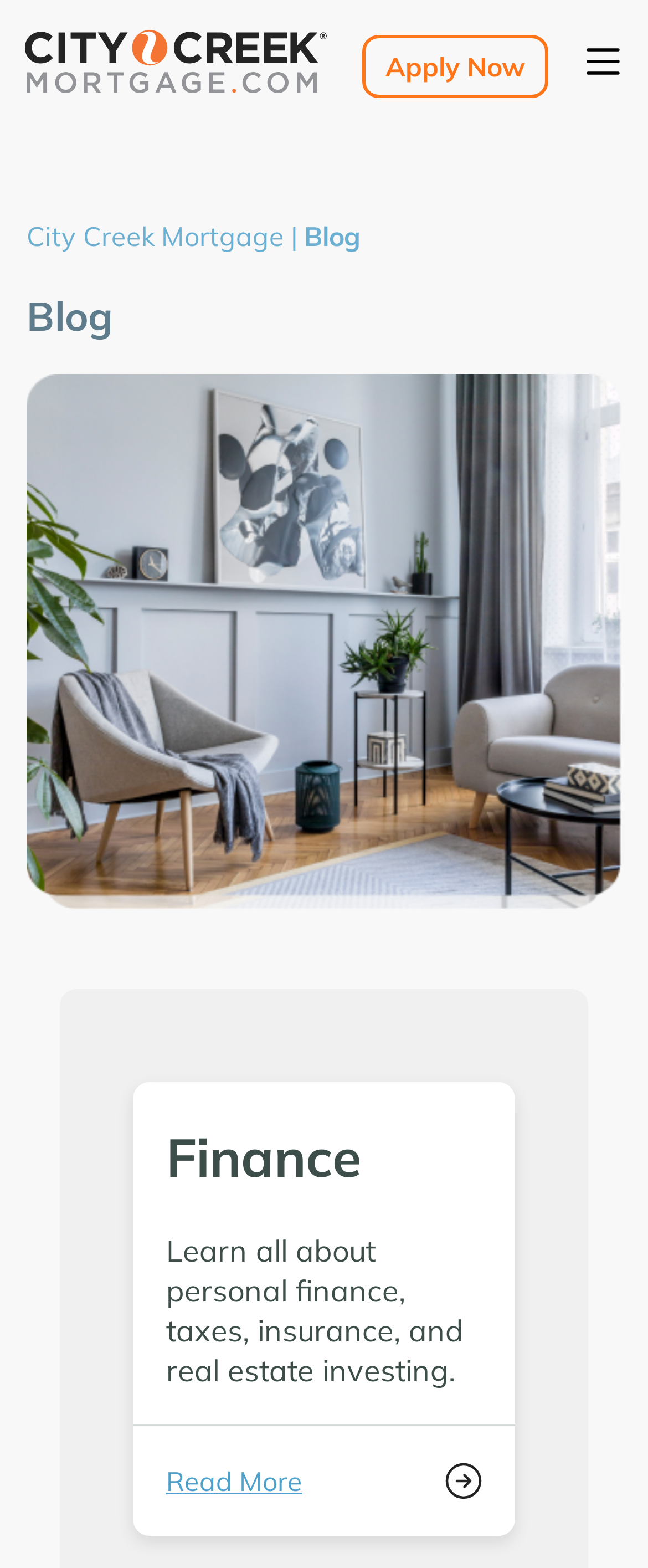Use a single word or phrase to answer the question:
What is the category of the blog post?

Finance